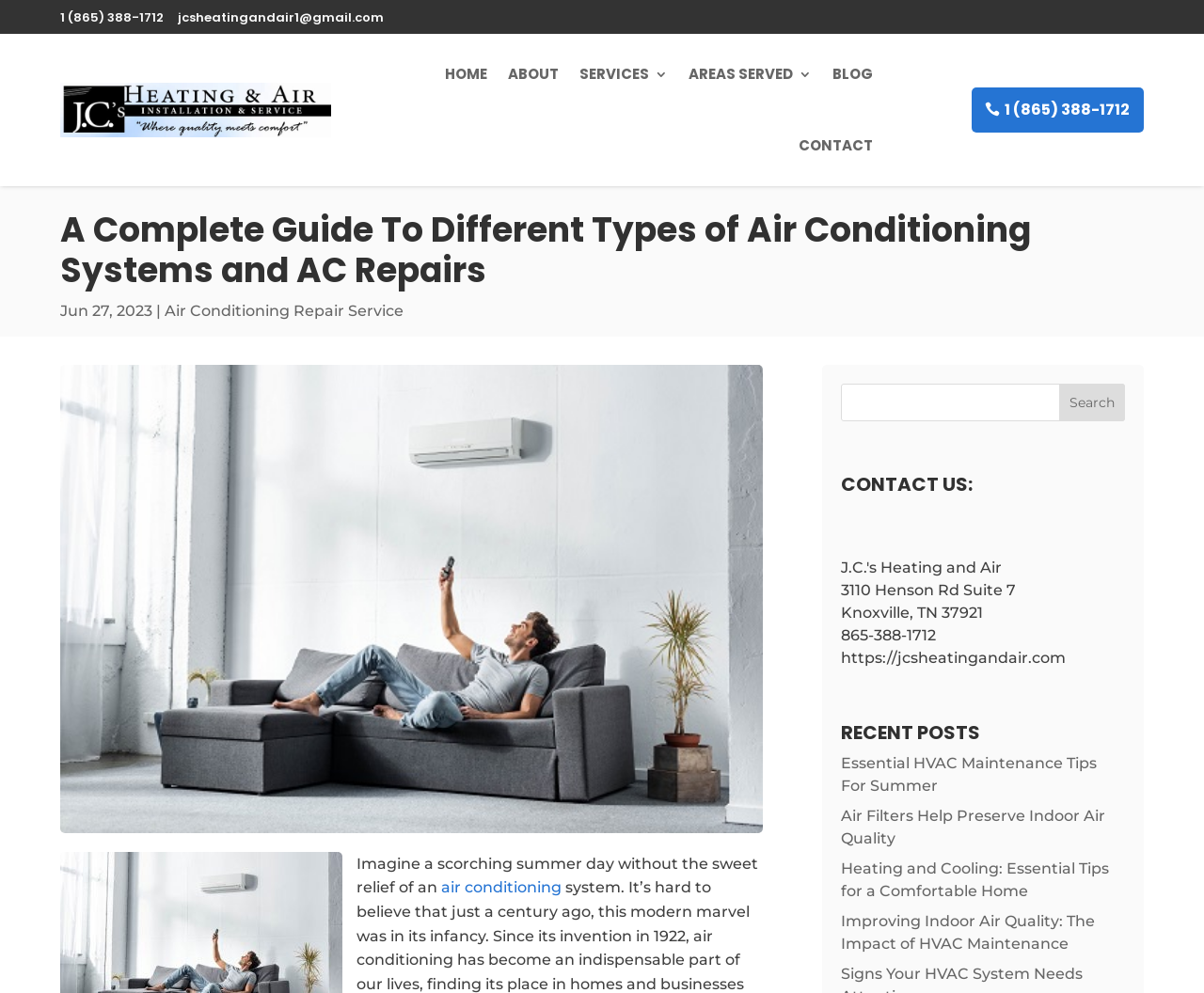How many links are there in the main navigation menu?
Refer to the image and respond with a one-word or short-phrase answer.

6